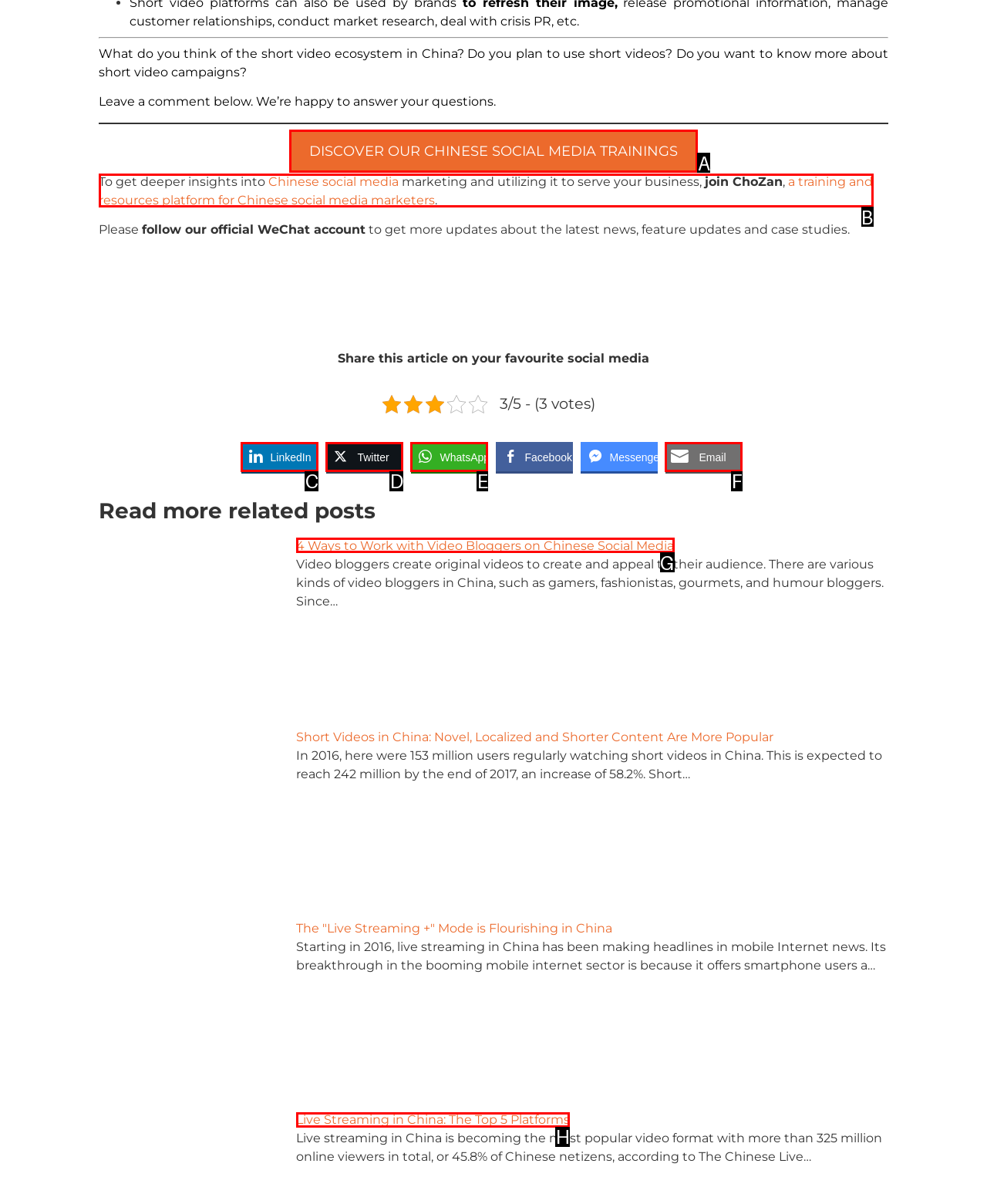Indicate which UI element needs to be clicked to fulfill the task: Check the 'Live Streaming in China: The Top 5 Platforms' article
Answer with the letter of the chosen option from the available choices directly.

H